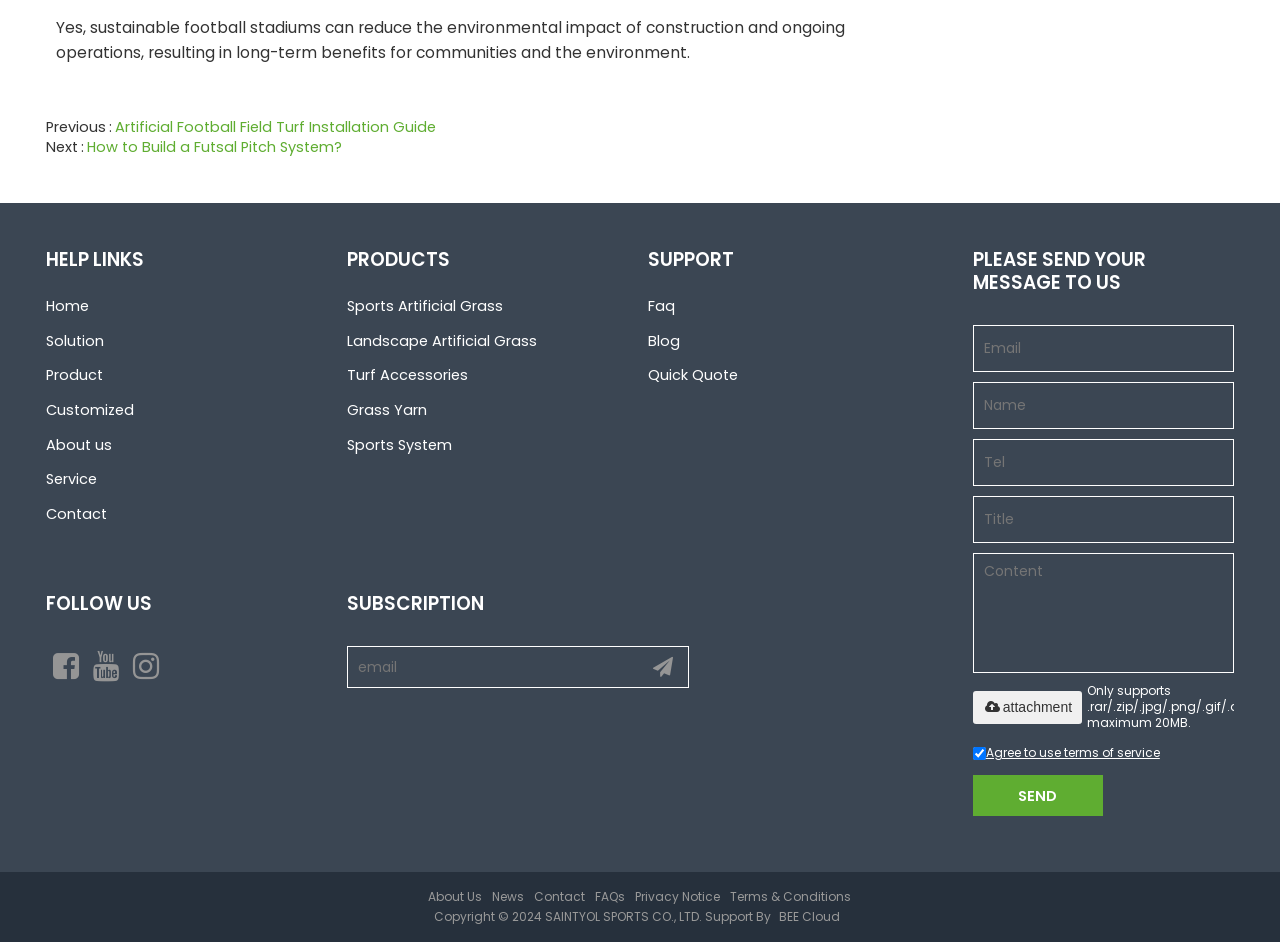Predict the bounding box coordinates for the UI element described as: "alt="Build Log"". The coordinates should be four float numbers between 0 and 1, presented as [left, top, right, bottom].

None